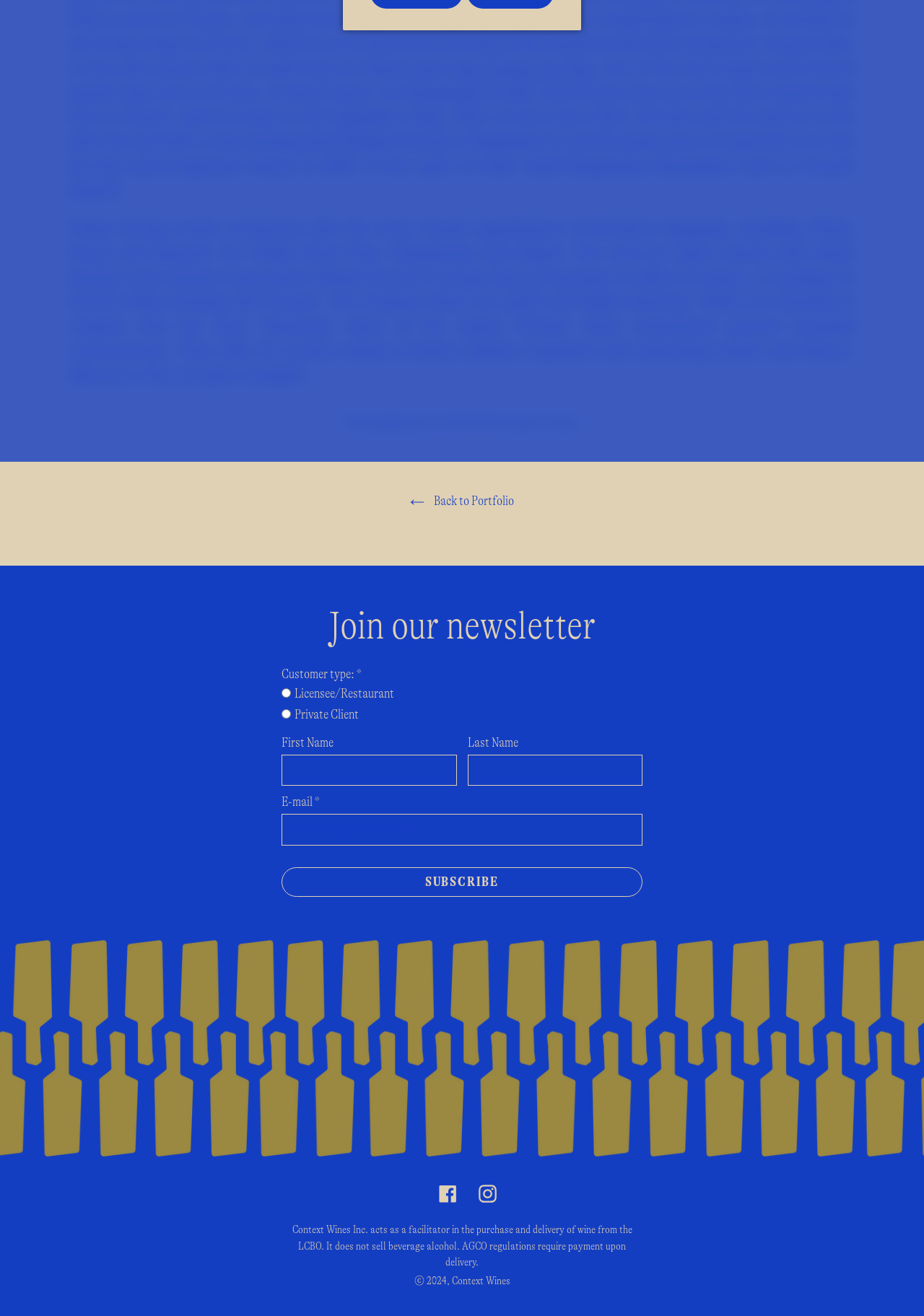Please specify the bounding box coordinates in the format (top-left x, top-left y, bottom-right x, bottom-right y), with values ranging from 0 to 1. Identify the bounding box for the UI component described as follows: Contact Us

None